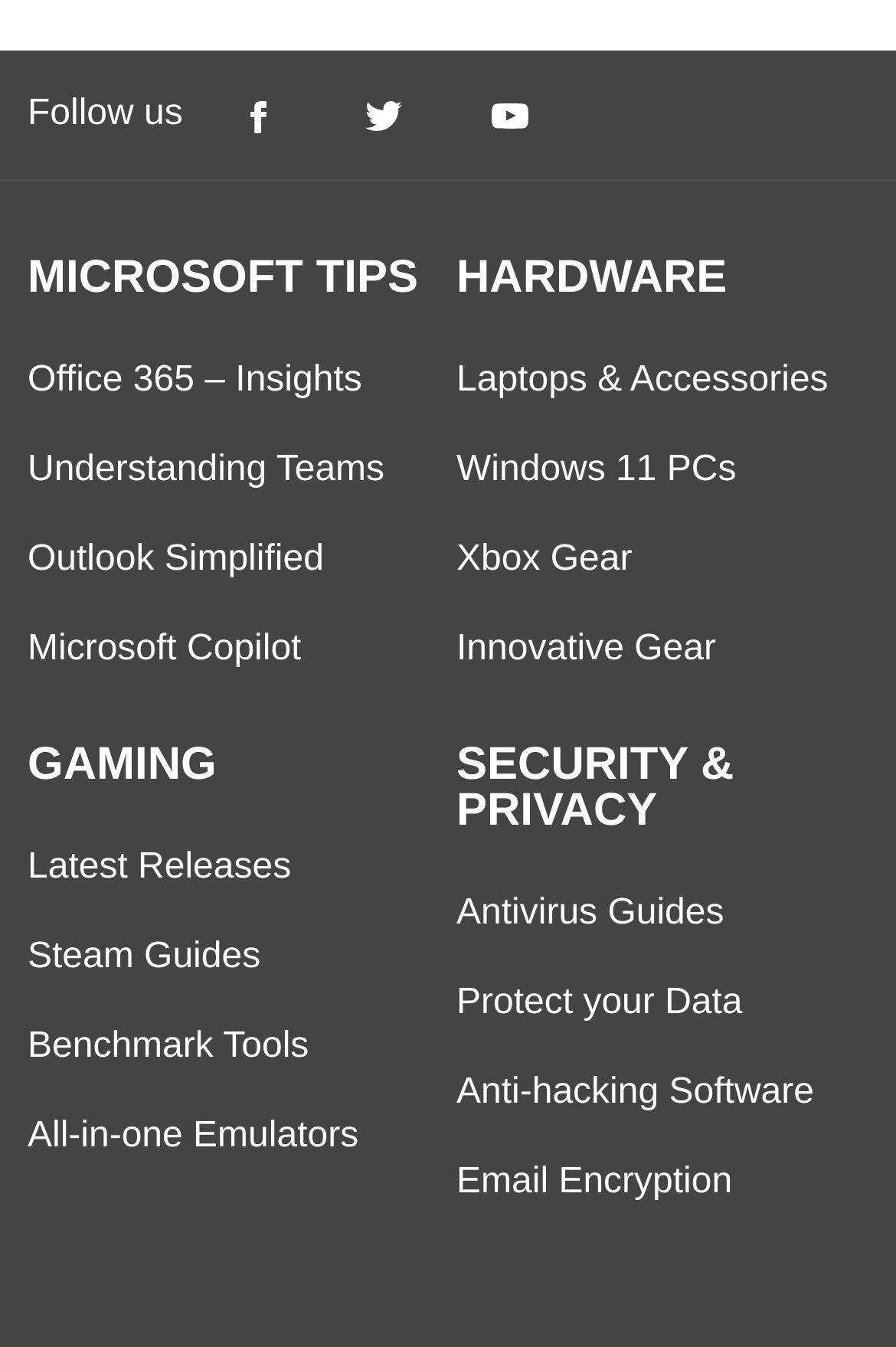Determine the bounding box for the UI element as described: "Here". The coordinates should be represented as four float numbers between 0 and 1, formatted as [left, top, right, bottom].

None